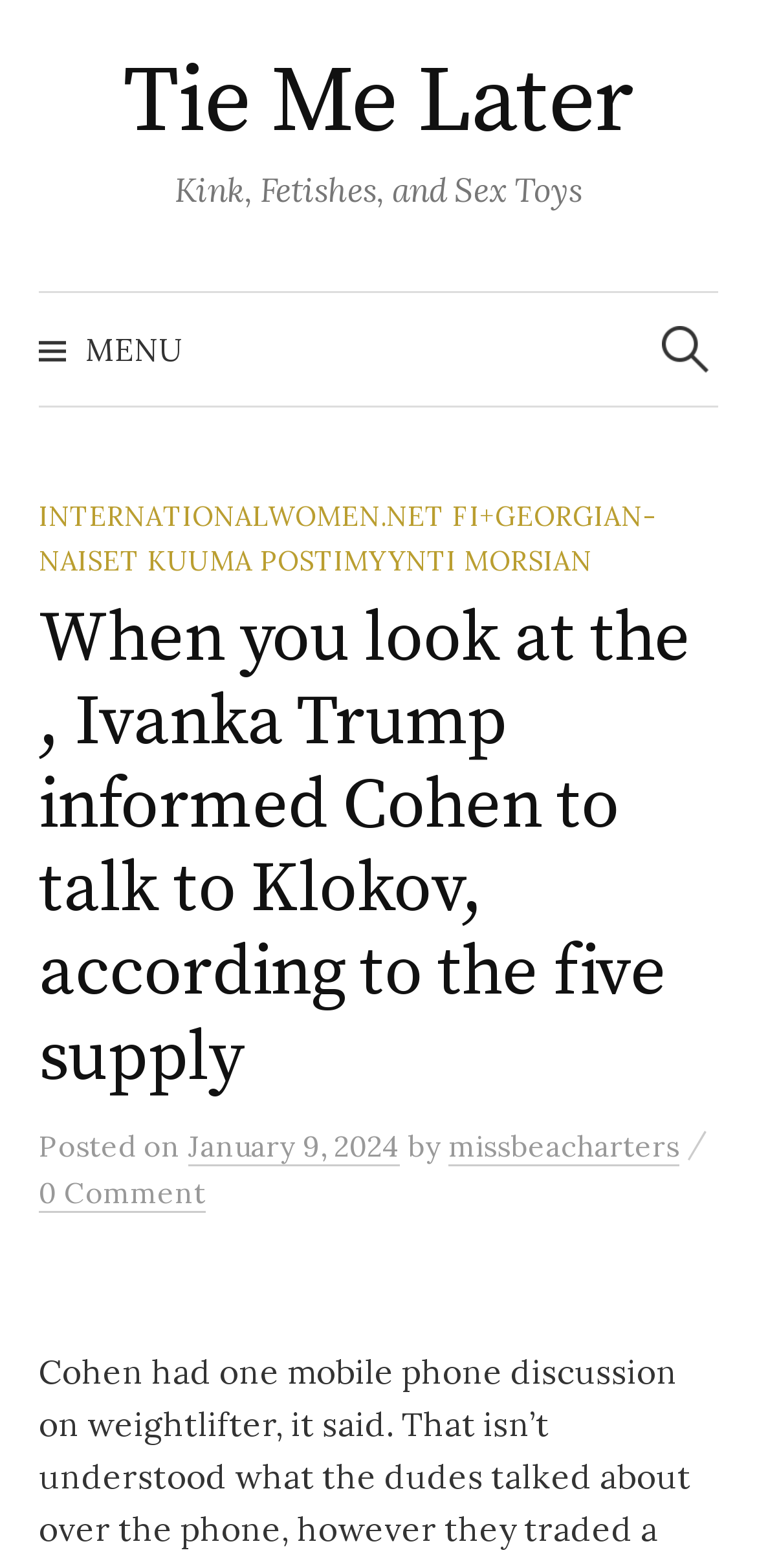Create an elaborate caption that covers all aspects of the webpage.

The webpage appears to be a blog or news article page. At the top, there is a link to "Tie Me Later" on the right side, and a static text "Kink, Fetishes, and Sex Toys" below it. On the left side, there is a button with a menu icon, and a search bar next to it. The search bar has a placeholder text "Search for:".

Below the top section, there is a main content area. The article title "When you look at the, Ivanka Trump informed Cohen to talk to Klokov, according to the five supply" is displayed prominently. The article is followed by a series of metadata, including the posting date "January 9, 2024", the author "missbeacharters", and a comment count "0 Comment". There is also a link to another article or website "INTERNATIONALWOMEN.NET FI+GEORGIAN-NAISET KUUMA POSTIMYYNTI MORSIAN" on the left side.

Overall, the webpage has a simple layout with a clear hierarchy of elements, making it easy to navigate and read.